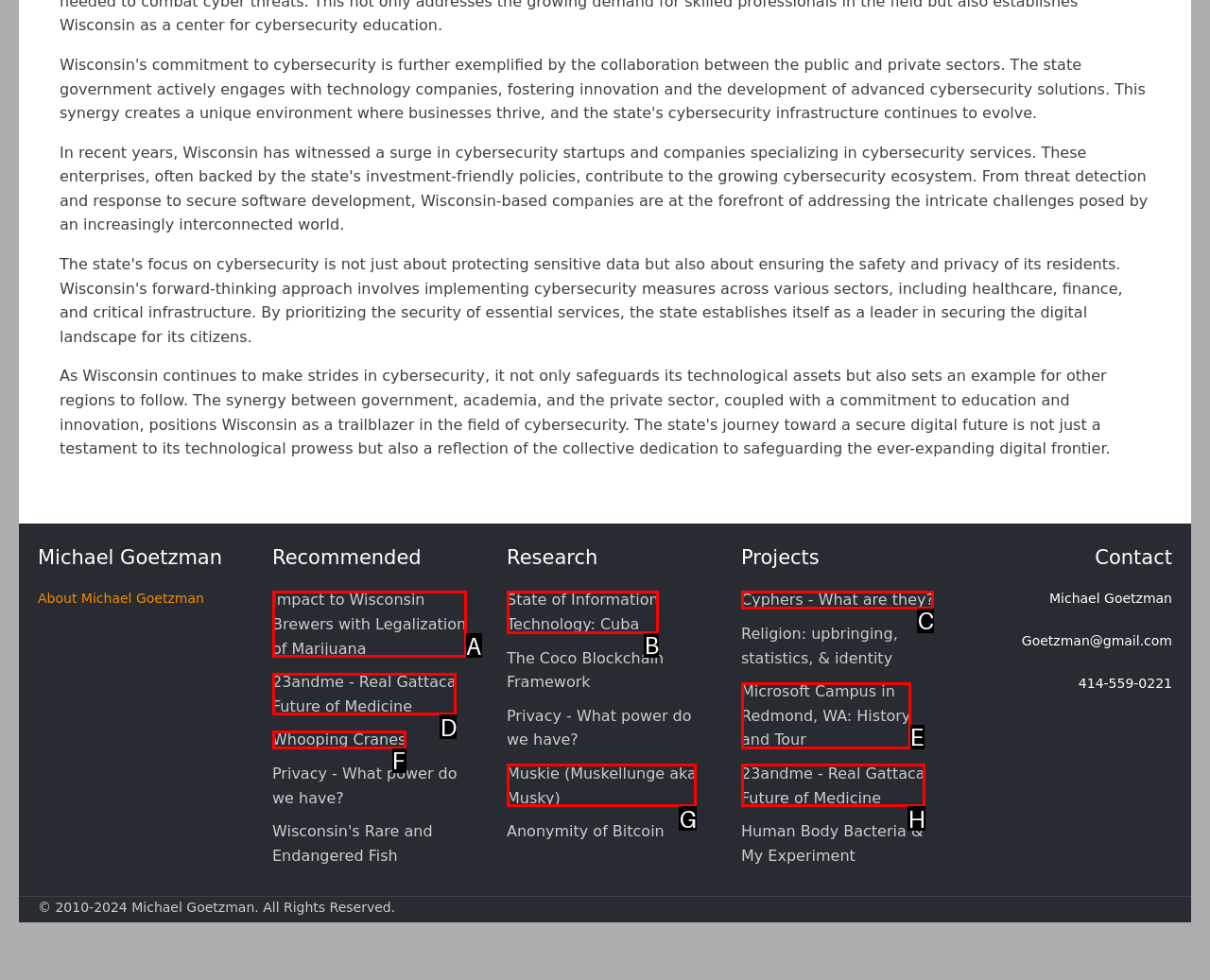Select the letter that corresponds to the UI element described as: Whooping Cranes
Answer by providing the letter from the given choices.

F